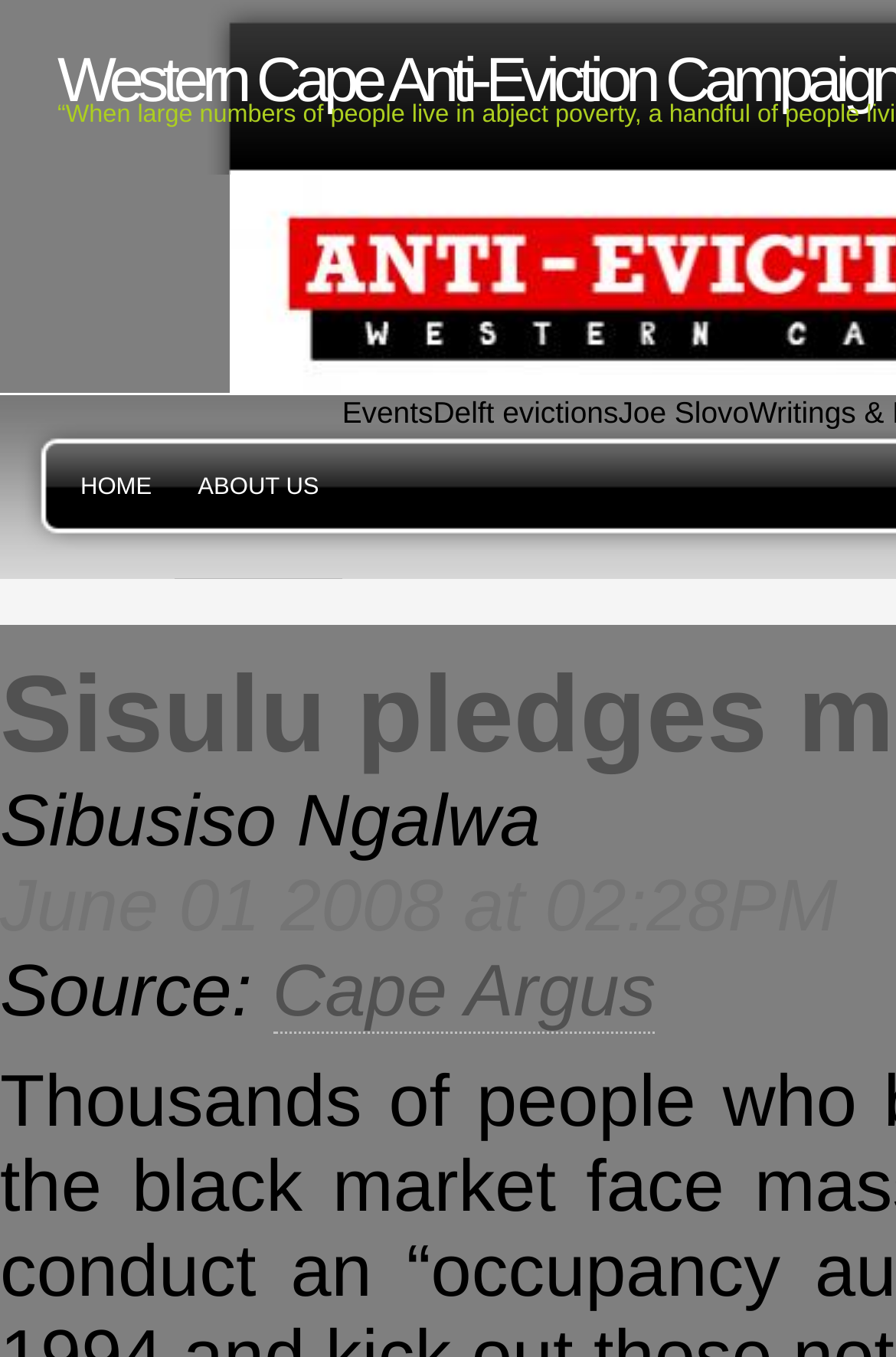Answer the following query with a single word or phrase:
Who is the author of the article?

Sibusiso Ngalwa